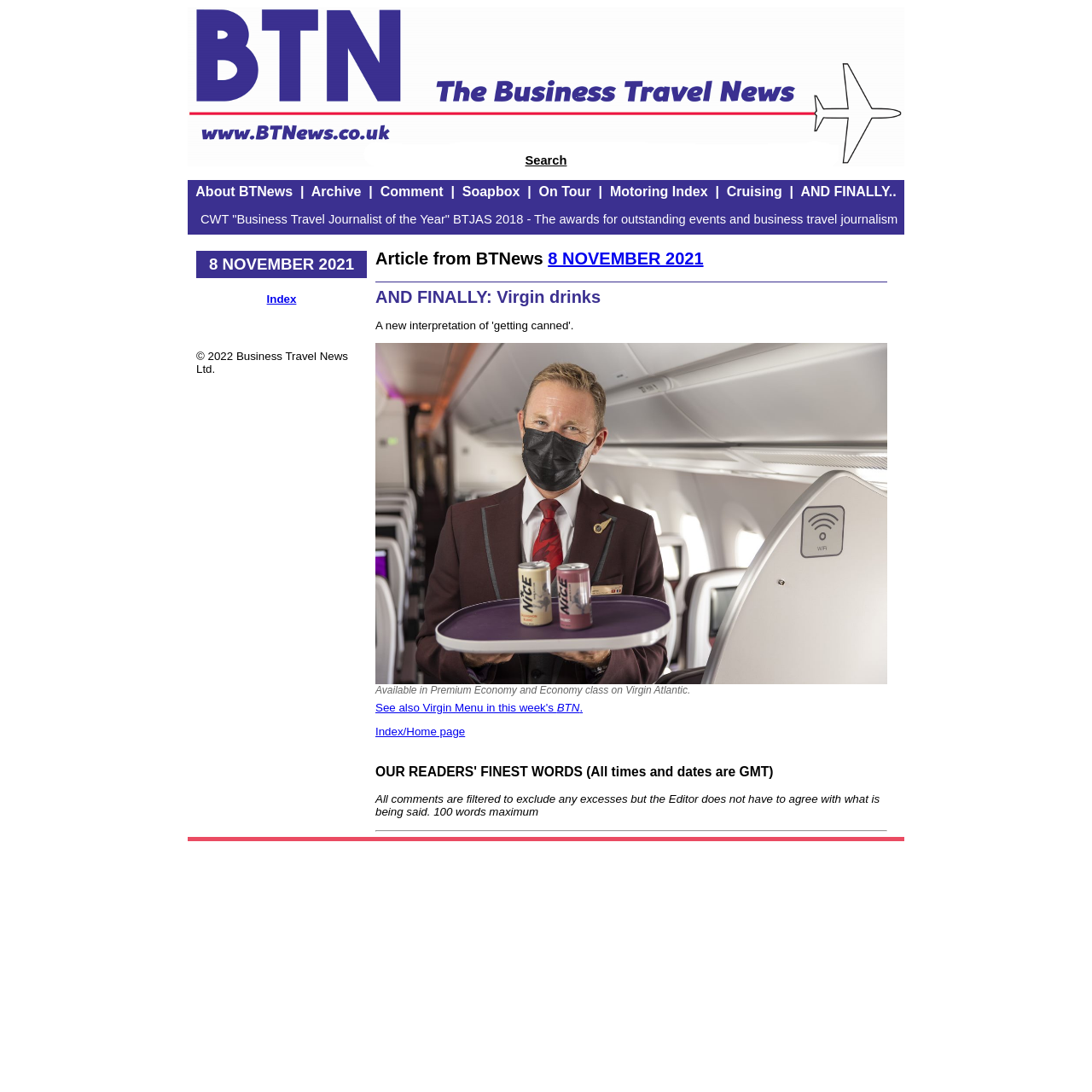Show the bounding box coordinates for the element that needs to be clicked to execute the following instruction: "View the archive". Provide the coordinates in the form of four float numbers between 0 and 1, i.e., [left, top, right, bottom].

[0.285, 0.169, 0.331, 0.182]